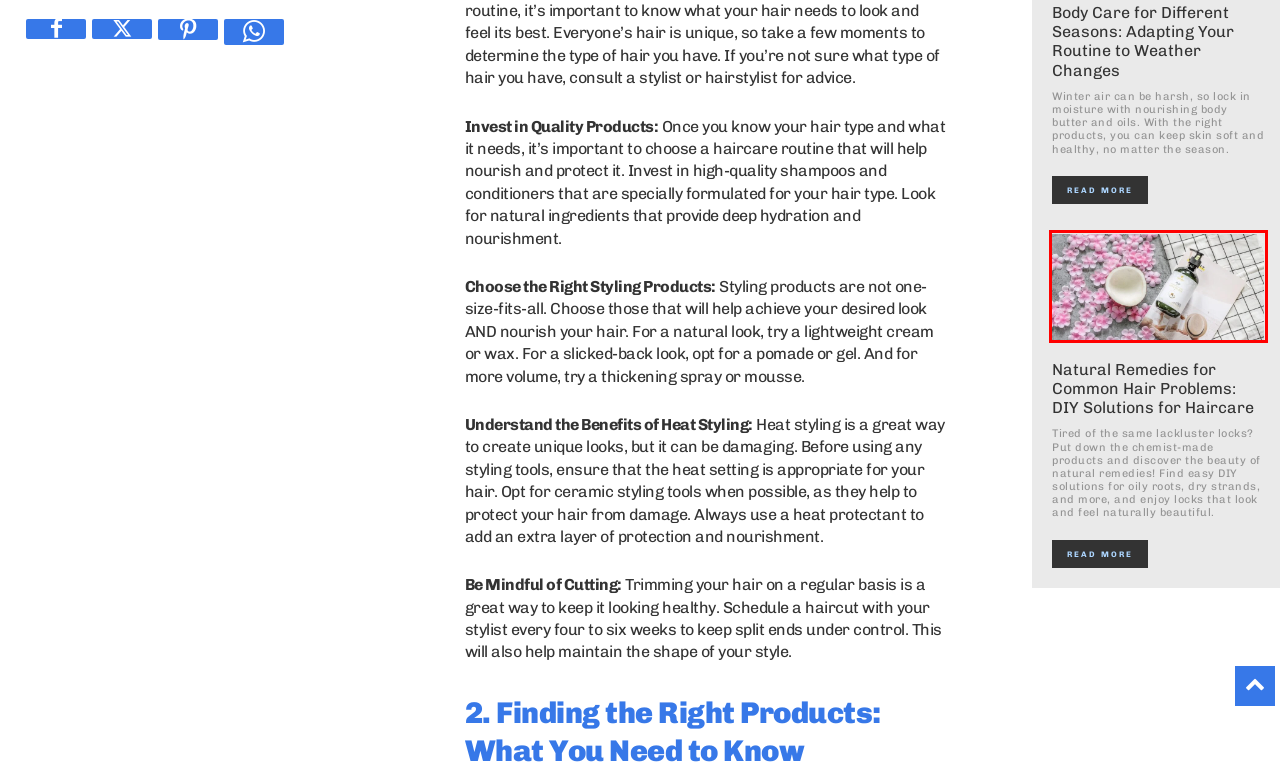Observe the provided screenshot of a webpage that has a red rectangle bounding box. Determine the webpage description that best matches the new webpage after clicking the element inside the red bounding box. Here are the candidates:
A. Moisturizing Magic: Hydration Tips for a Healthy and Glowing Complexion | samayou.com
B. Contact Us | samayou.com
C. Nail Care | samayou.com
D. DIY Manicure: Step-by-Step Guide for Salon-Worthy Nails at Home | samayou.com
E. Natural Remedies for Common Hair Problems: DIY Solutions for Haircare | samayou.com
F. Log In ‹ samayou.com — WordPress
G. Terms of Services | samayou.com
H. About Us | samayou.com

E